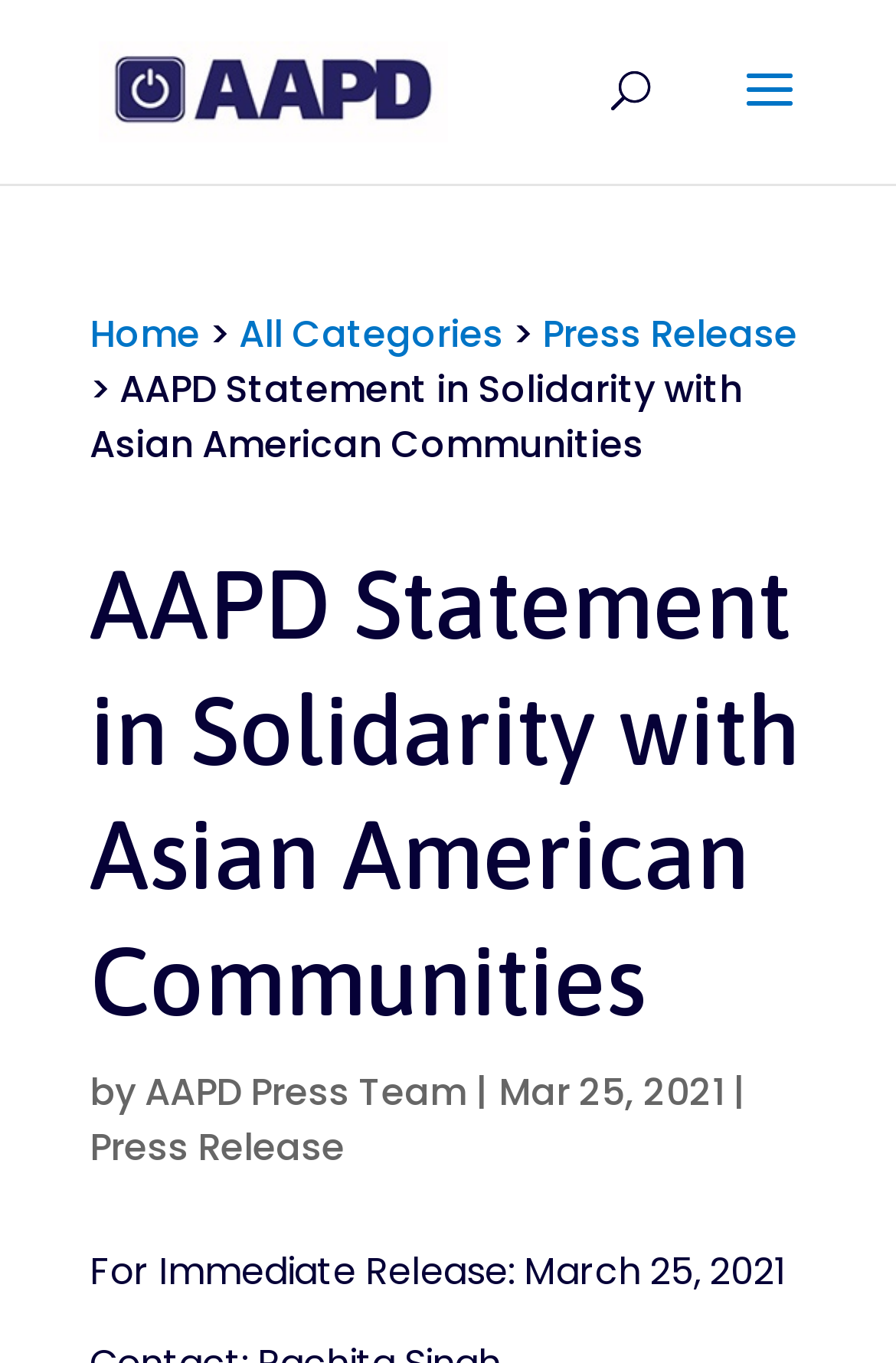Please give a concise answer to this question using a single word or phrase: 
What type of content is this webpage about?

Press Release